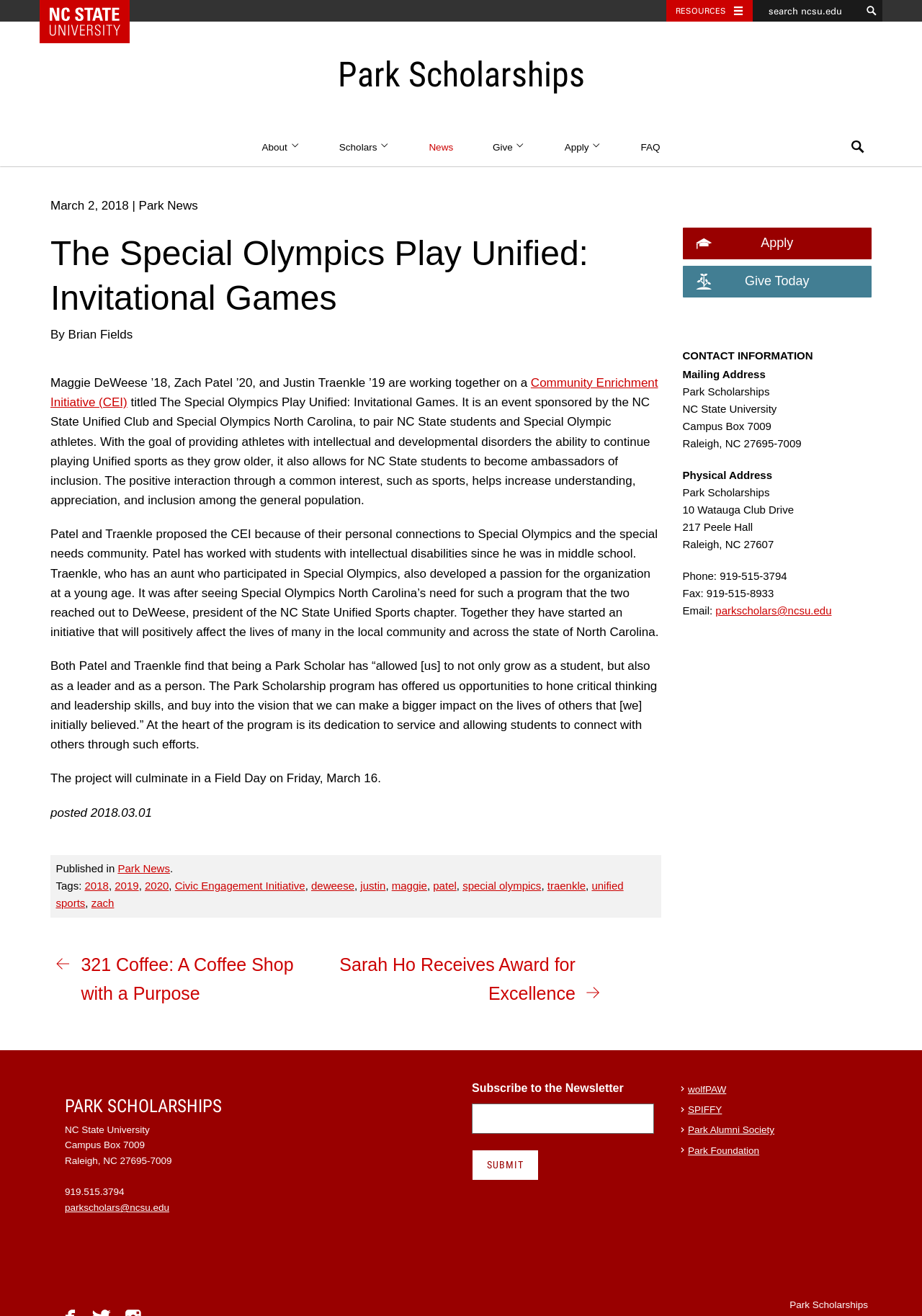What is the mailing address of Park Scholarships?
Please answer the question as detailed as possible.

This answer can be found in the complementary section of the webpage, where the contact information of Park Scholarships is provided, including the mailing address.